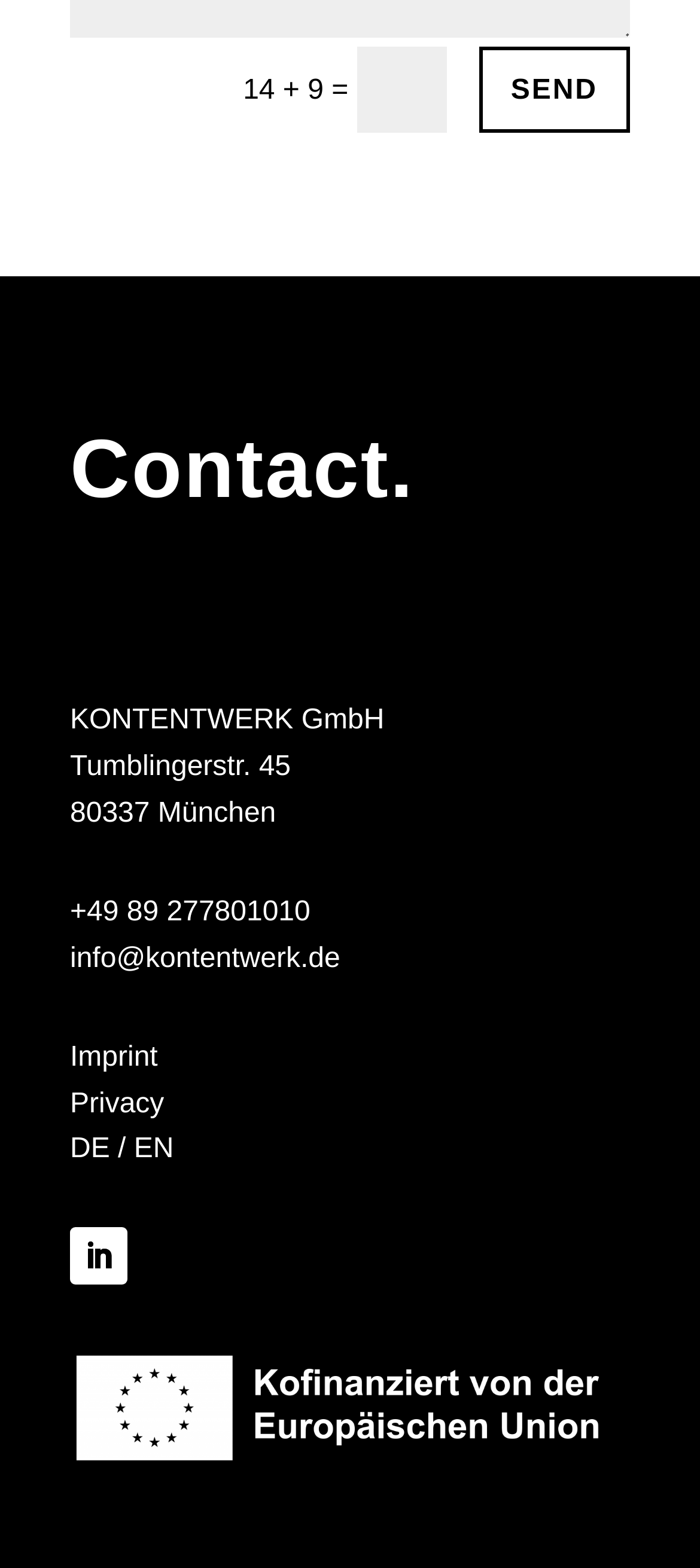Bounding box coordinates are specified in the format (top-left x, top-left y, bottom-right x, bottom-right y). All values are floating point numbers bounded between 0 and 1. Please provide the bounding box coordinate of the region this sentence describes: Privacy

[0.1, 0.694, 0.234, 0.714]